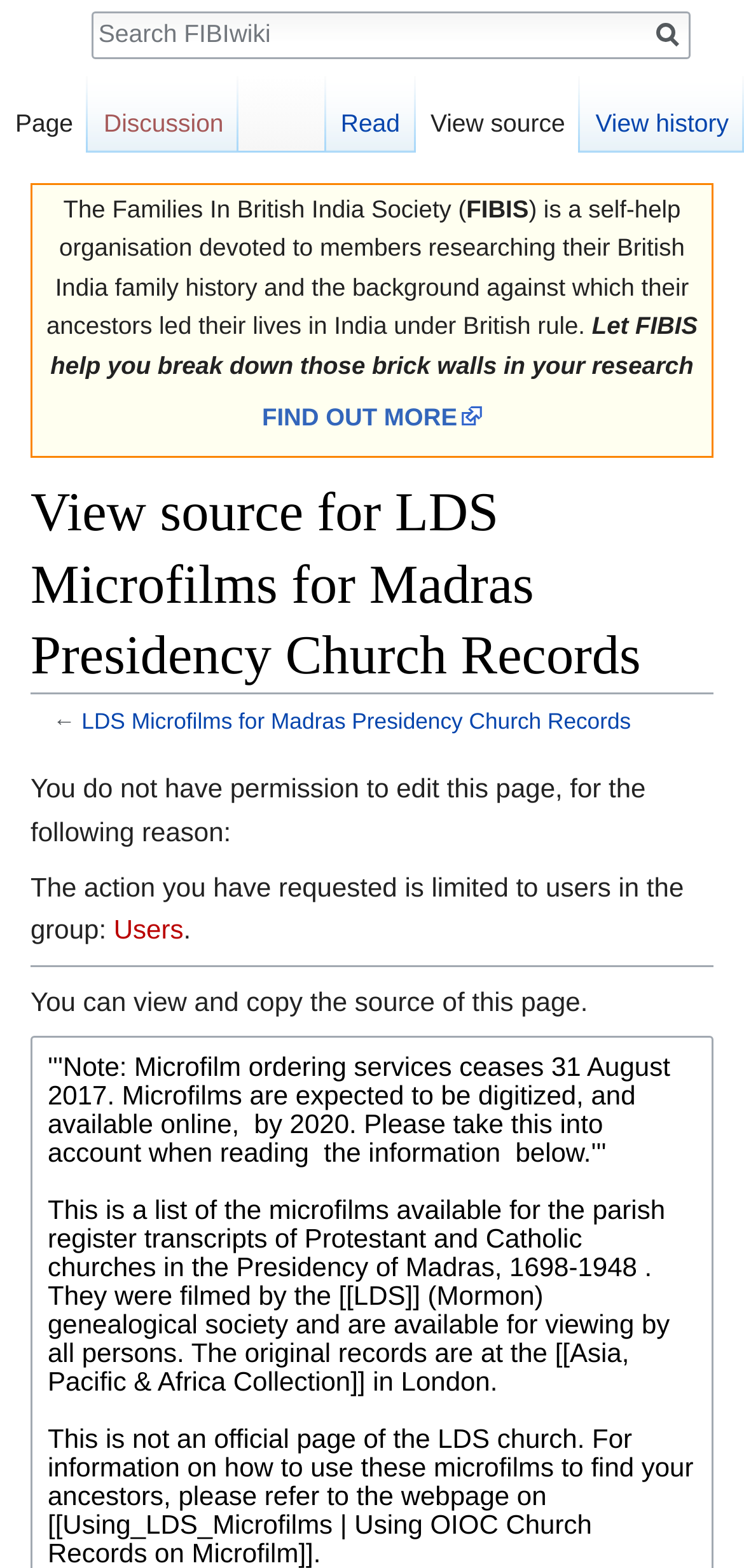What is the purpose of FIBIS?
Answer the question with as much detail as possible.

The purpose of FIBIS can be inferred from the first paragraph of the webpage, which states that FIBIS is a self-help organisation devoted to members researching their British India family history and the background against which their ancestors led their lives in India under British rule.